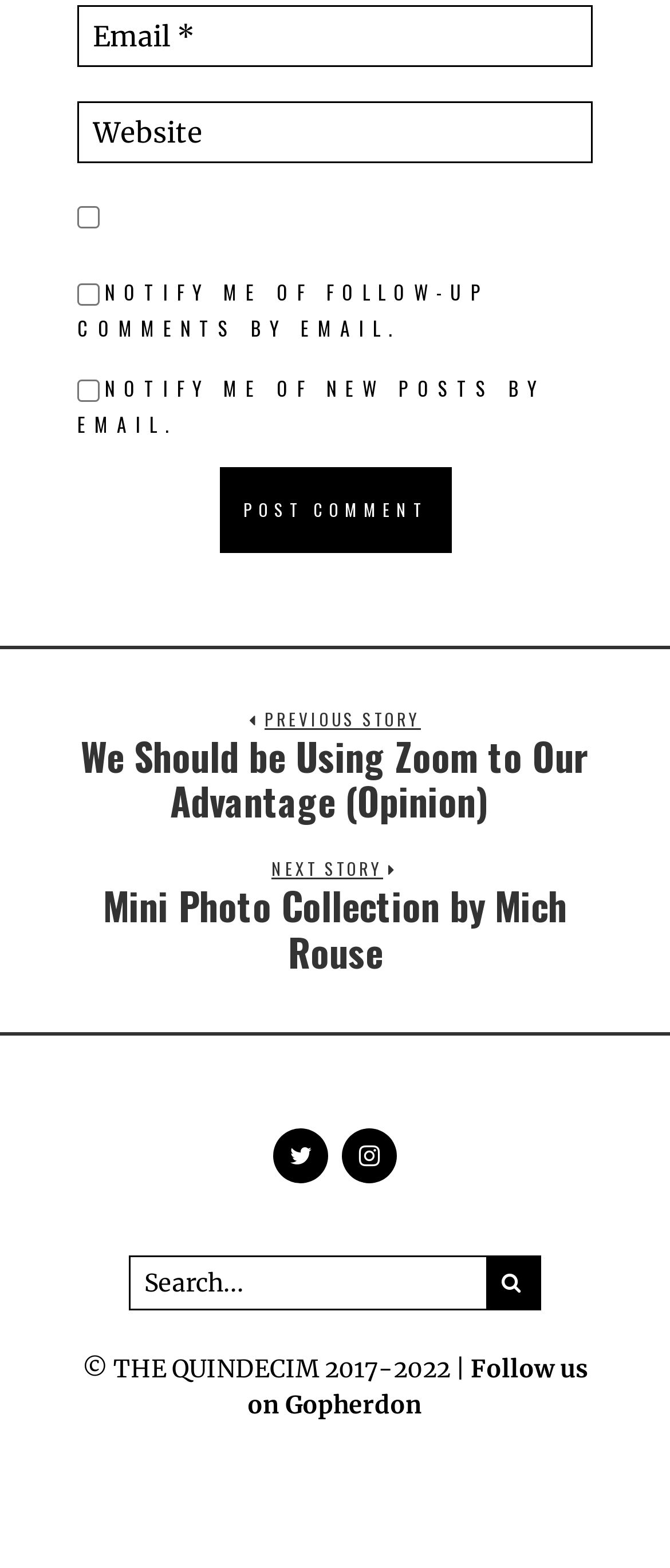Identify the bounding box coordinates of the specific part of the webpage to click to complete this instruction: "Search for something".

[0.192, 0.801, 0.808, 0.836]